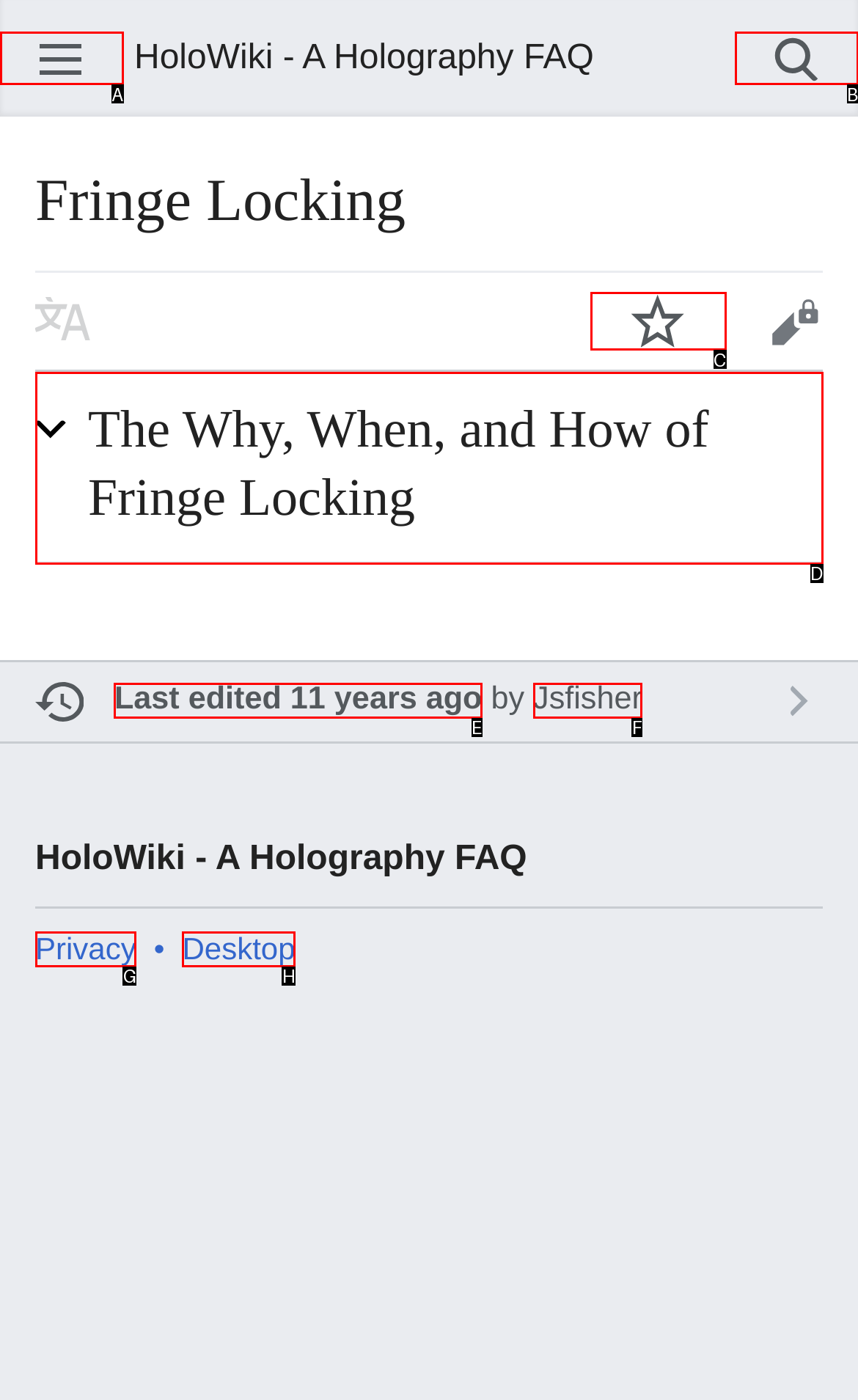Tell me which option best matches the description: Last edited 11 years ago
Answer with the option's letter from the given choices directly.

E